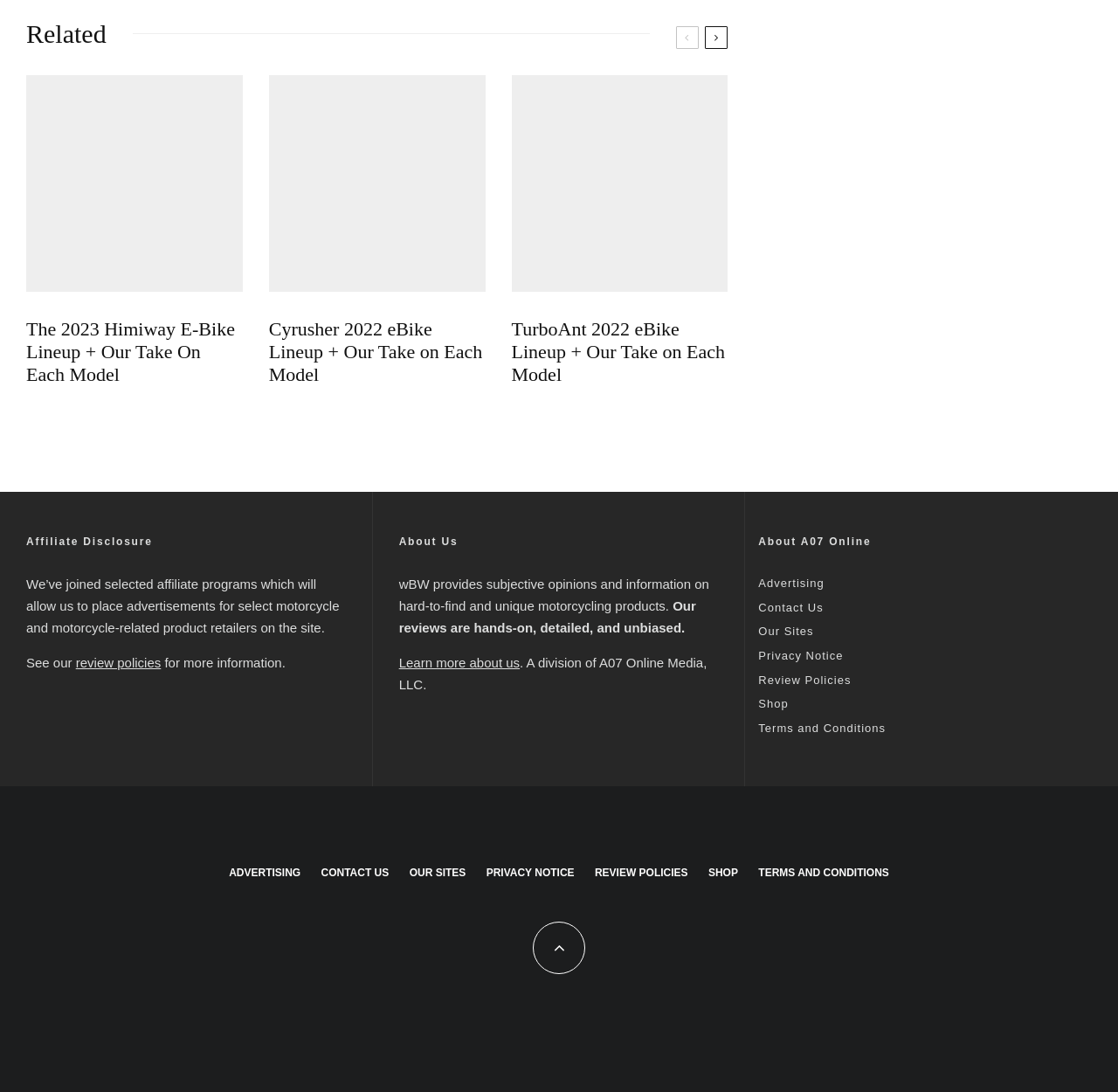Determine the bounding box coordinates of the clickable area required to perform the following instruction: "Read the affiliate disclosure". The coordinates should be represented as four float numbers between 0 and 1: [left, top, right, bottom].

[0.023, 0.49, 0.309, 0.502]